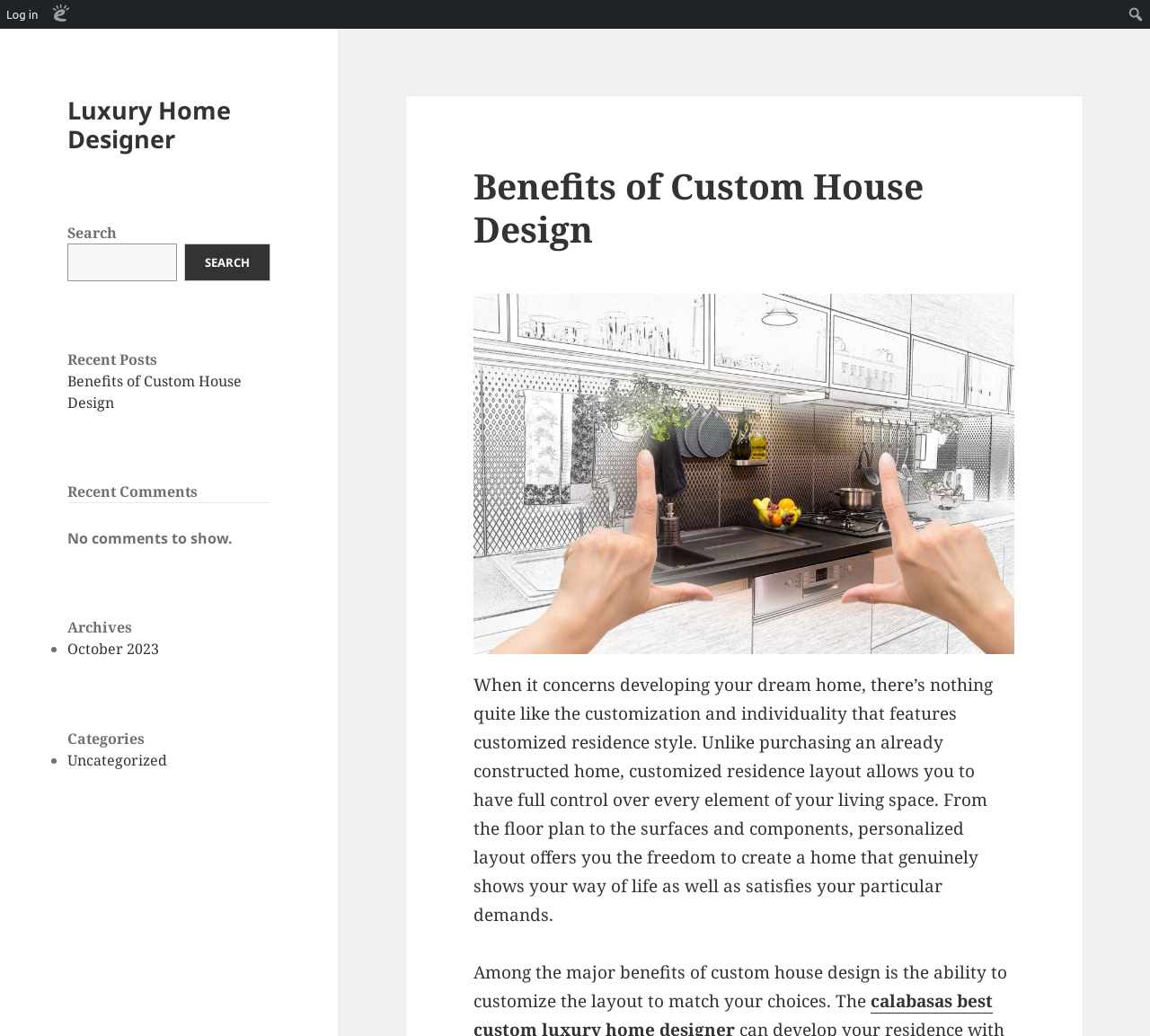Can you look at the image and give a comprehensive answer to the question:
What is the title of the recent post?

The answer can be found by looking at the link element with the text 'Benefits of Custom House Design' which is located under the 'Recent Posts' heading, indicating that it is the title of the recent post.